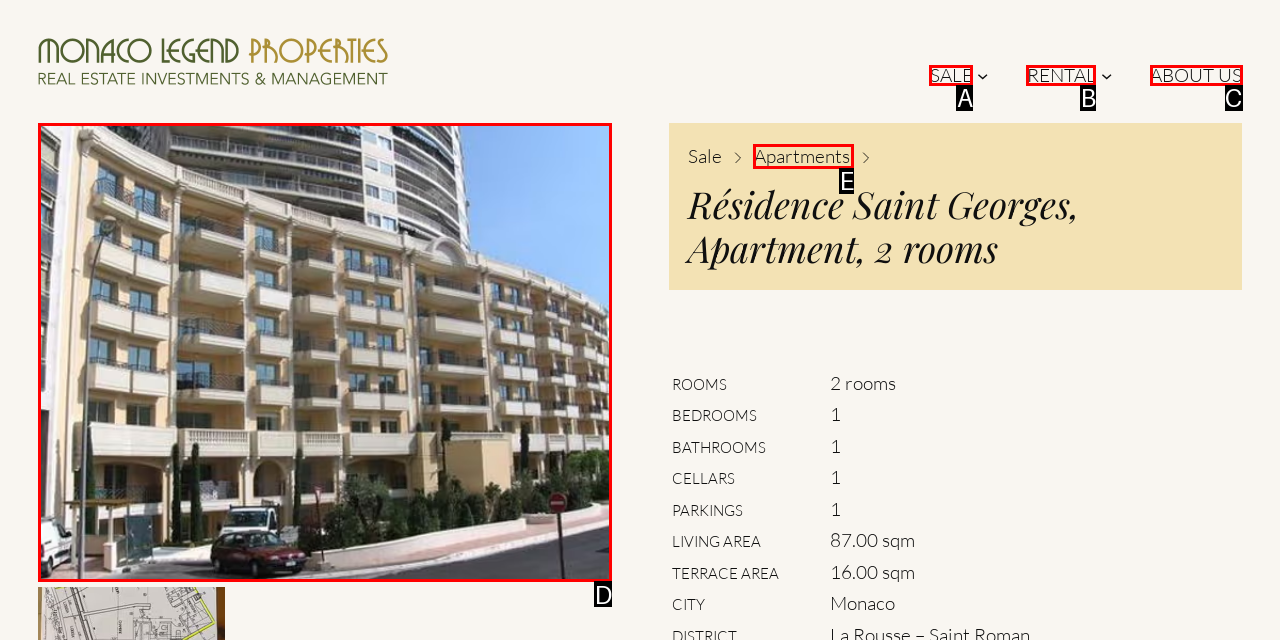Which option aligns with the description: Apartments? Respond by selecting the correct letter.

E